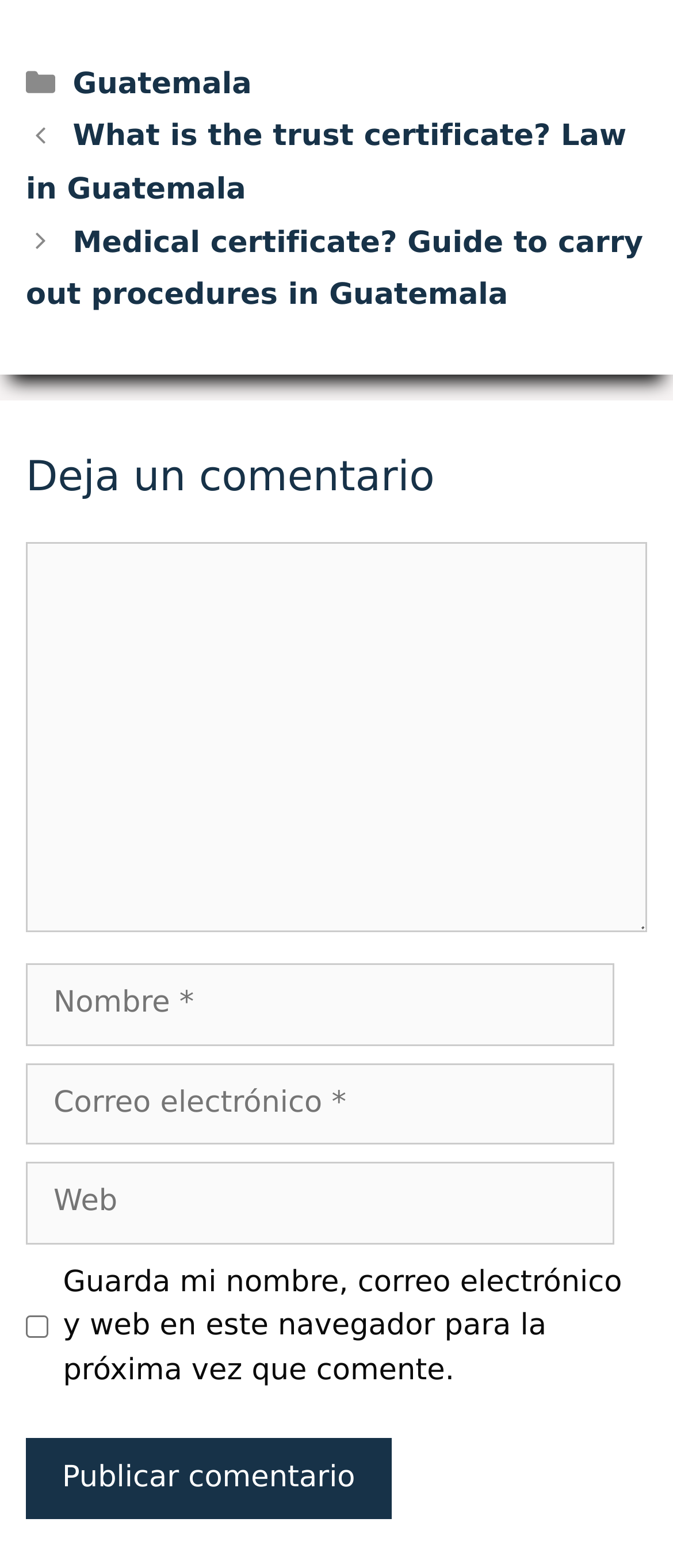From the element description parent_node: Comentario name="url" placeholder="Web", predict the bounding box coordinates of the UI element. The coordinates must be specified in the format (top-left x, top-left y, bottom-right x, bottom-right y) and should be within the 0 to 1 range.

[0.038, 0.741, 0.913, 0.793]